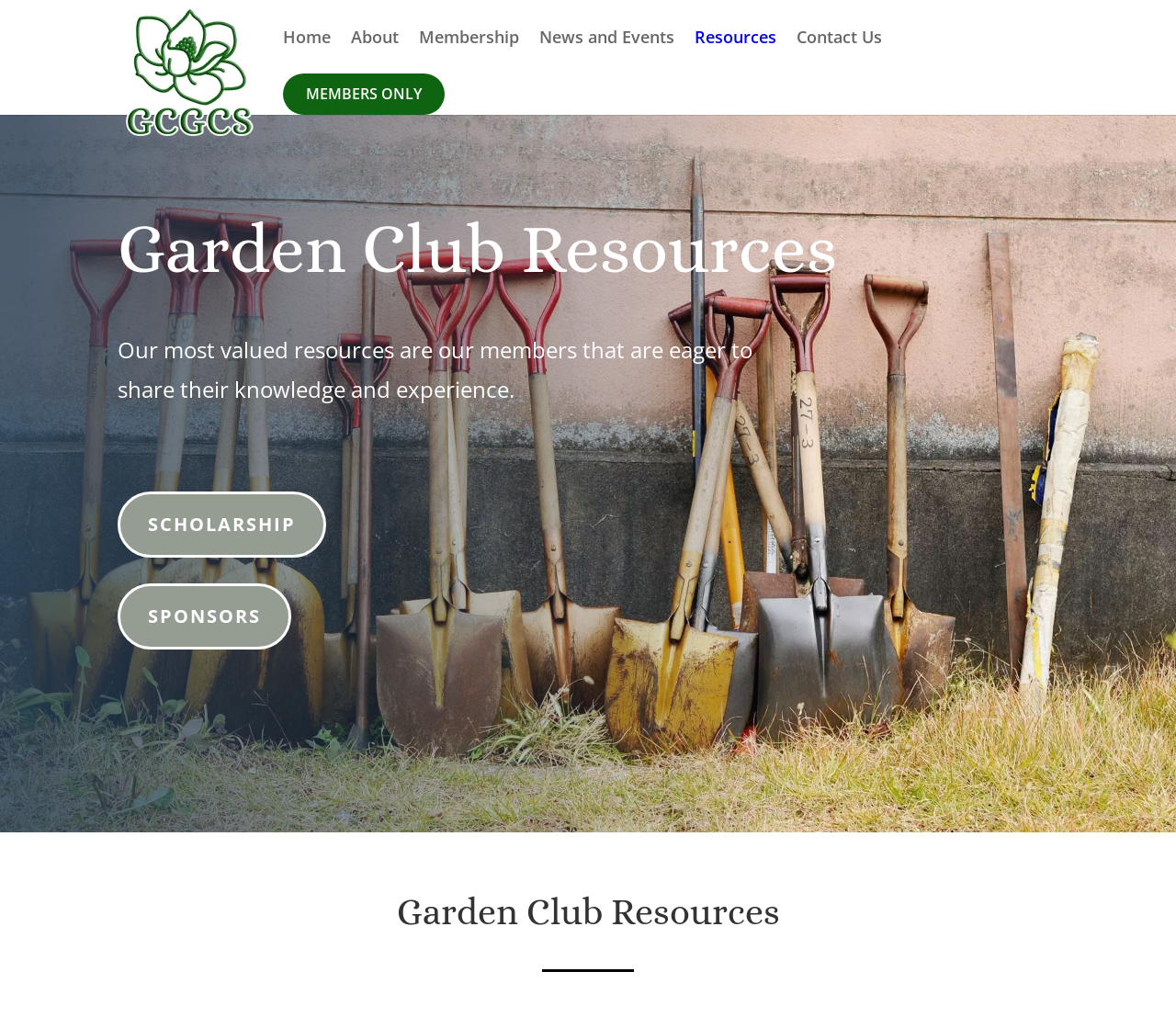How many headings are there on the webpage?
Please provide a comprehensive answer to the question based on the webpage screenshot.

There are two headings on the webpage, both of which say 'Garden Club Resources'. One is located at the top of the webpage, and the other is located near the bottom of the webpage.